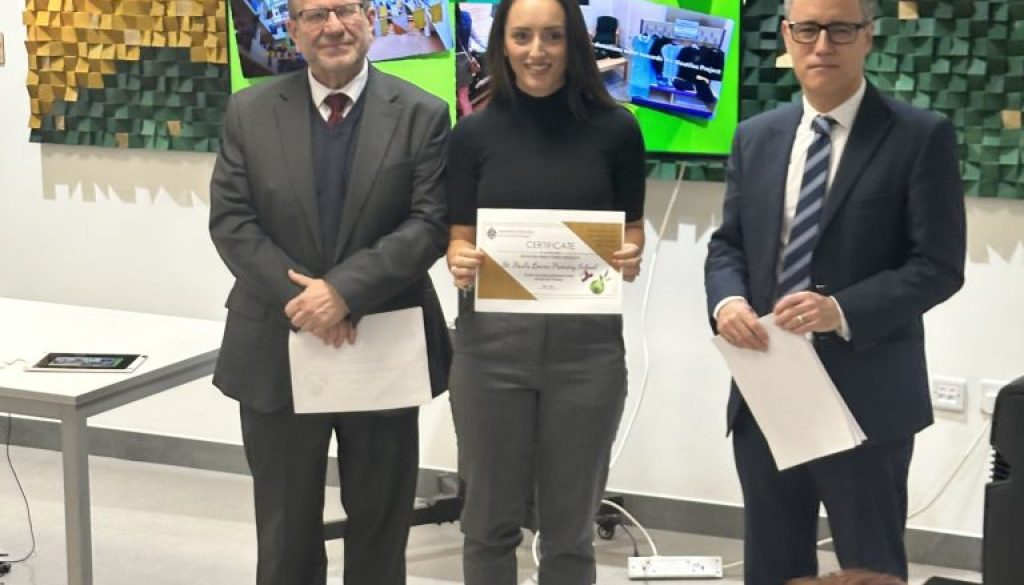Provide your answer to the question using just one word or phrase: What is the color of the wall art behind them?

Green and gold